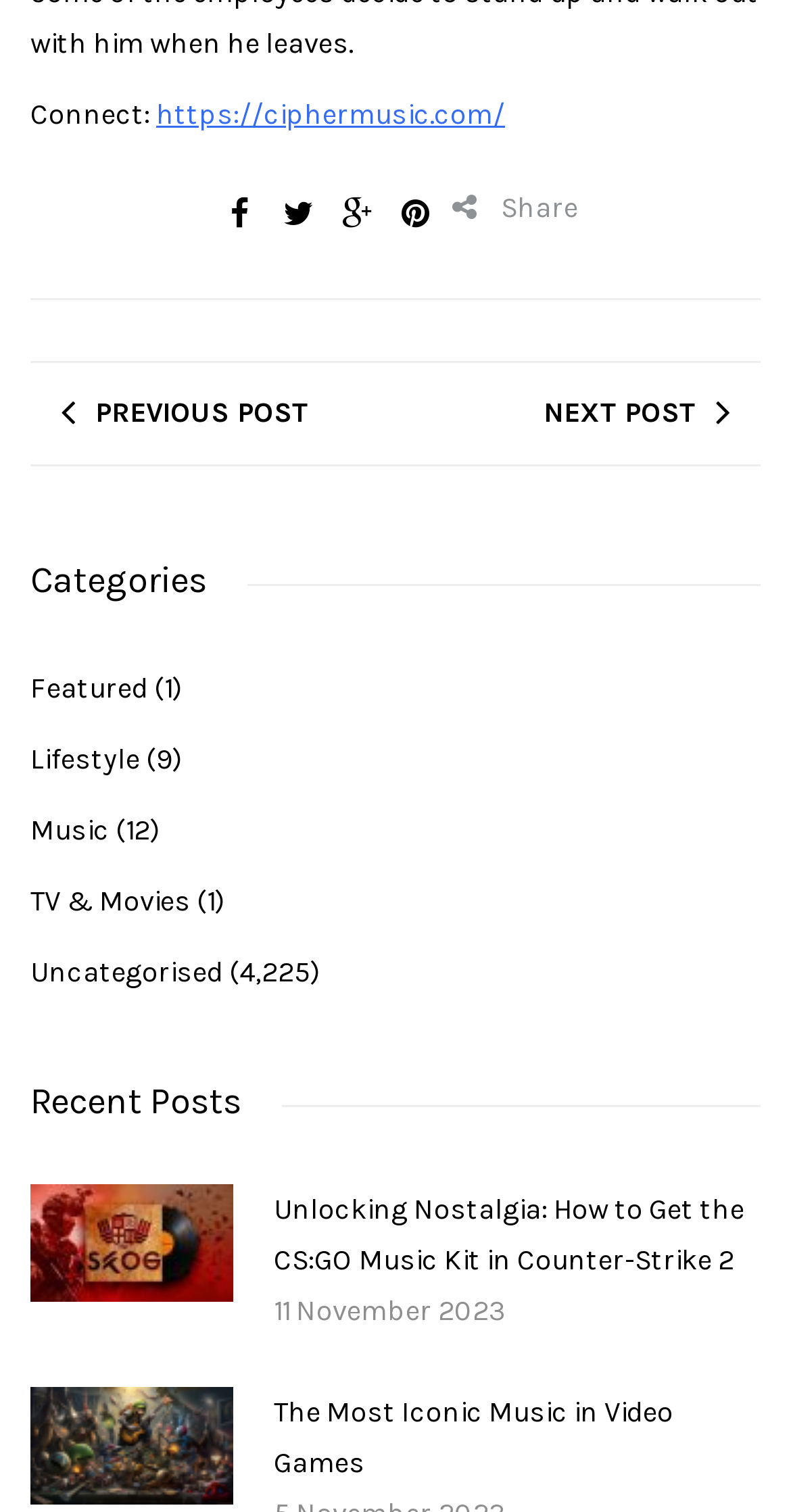Can you find the bounding box coordinates for the element to click on to achieve the instruction: "View the Lifestyle category"?

[0.038, 0.491, 0.177, 0.514]